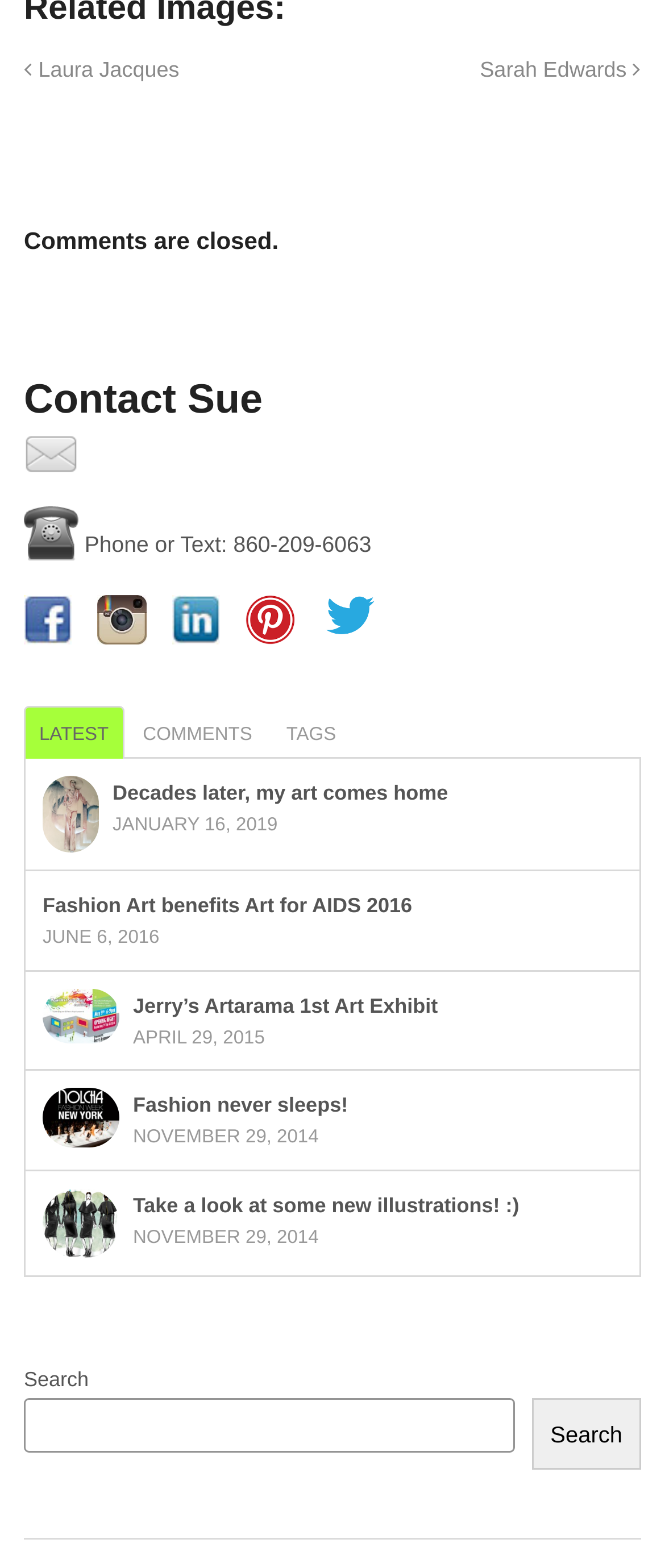Examine the image carefully and respond to the question with a detailed answer: 
How many social media icons are there?

I counted the social media icons, which are facebook, instagram, linkedin, pinterest, and twitter, and found that there are 5 in total.